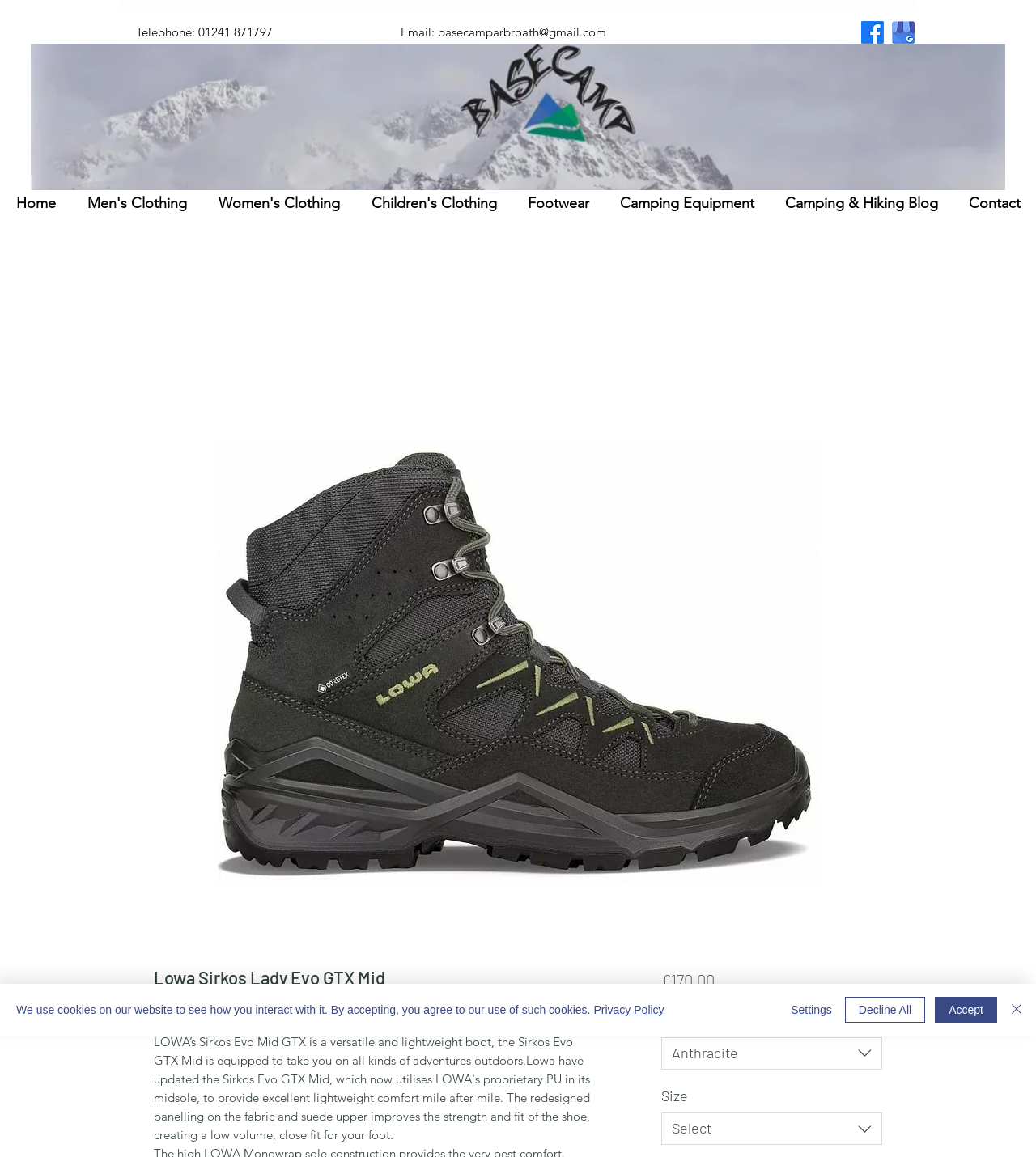Kindly determine the bounding box coordinates of the area that needs to be clicked to fulfill this instruction: "Contact us".

[0.92, 0.158, 1.0, 0.193]